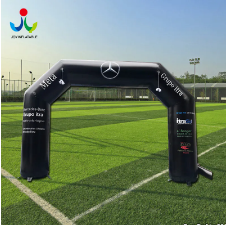Provide a one-word or brief phrase answer to the question:
What brand is prominently displayed on the arch?

Mercedes